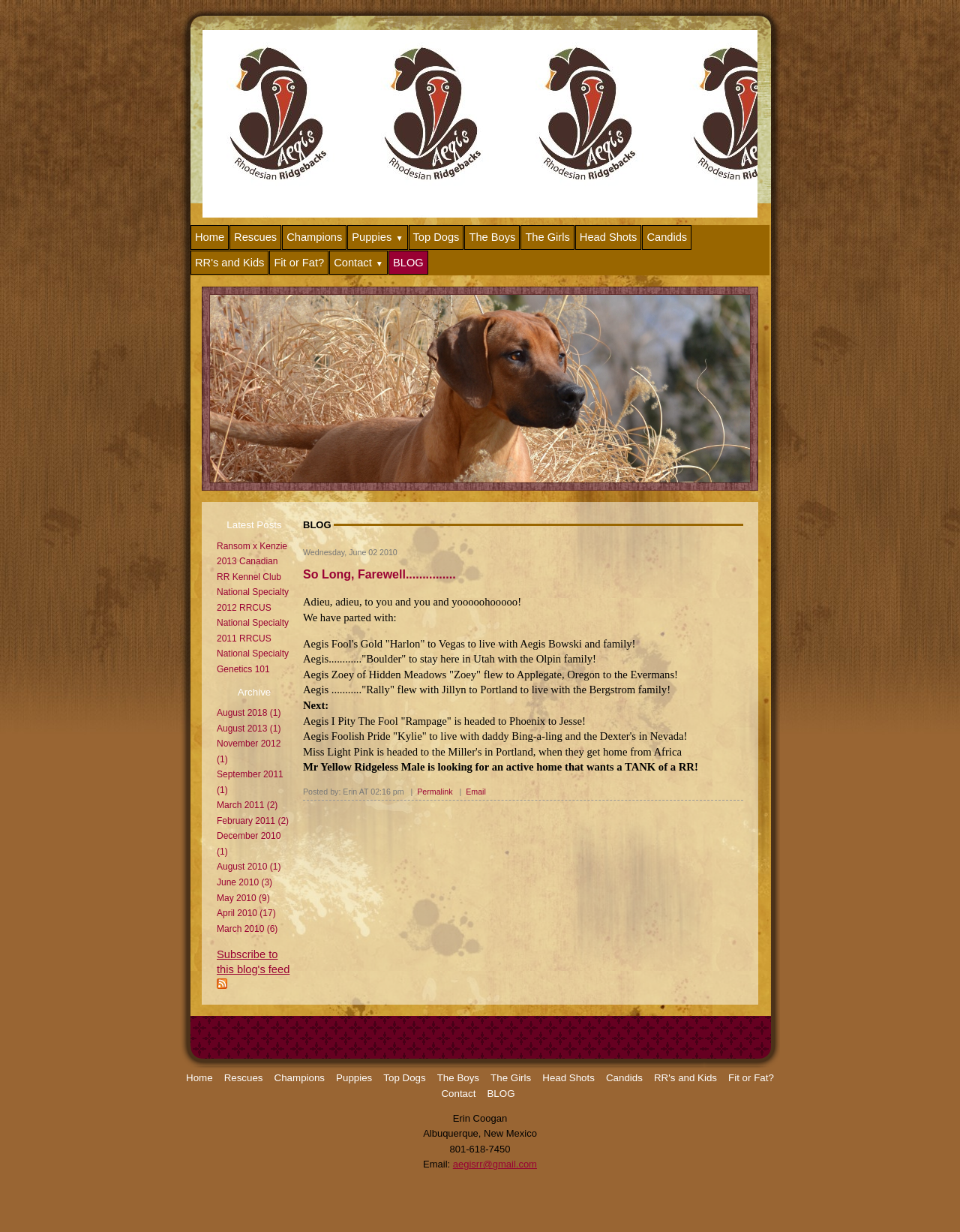What is the theme of the images displayed on the website?
Deliver a detailed and extensive answer to the question.

The images displayed on the website appear to be related to dogs, specifically Rhodesian Ridgebacks, suggesting that the website is focused on showcasing the breed and its characteristics.